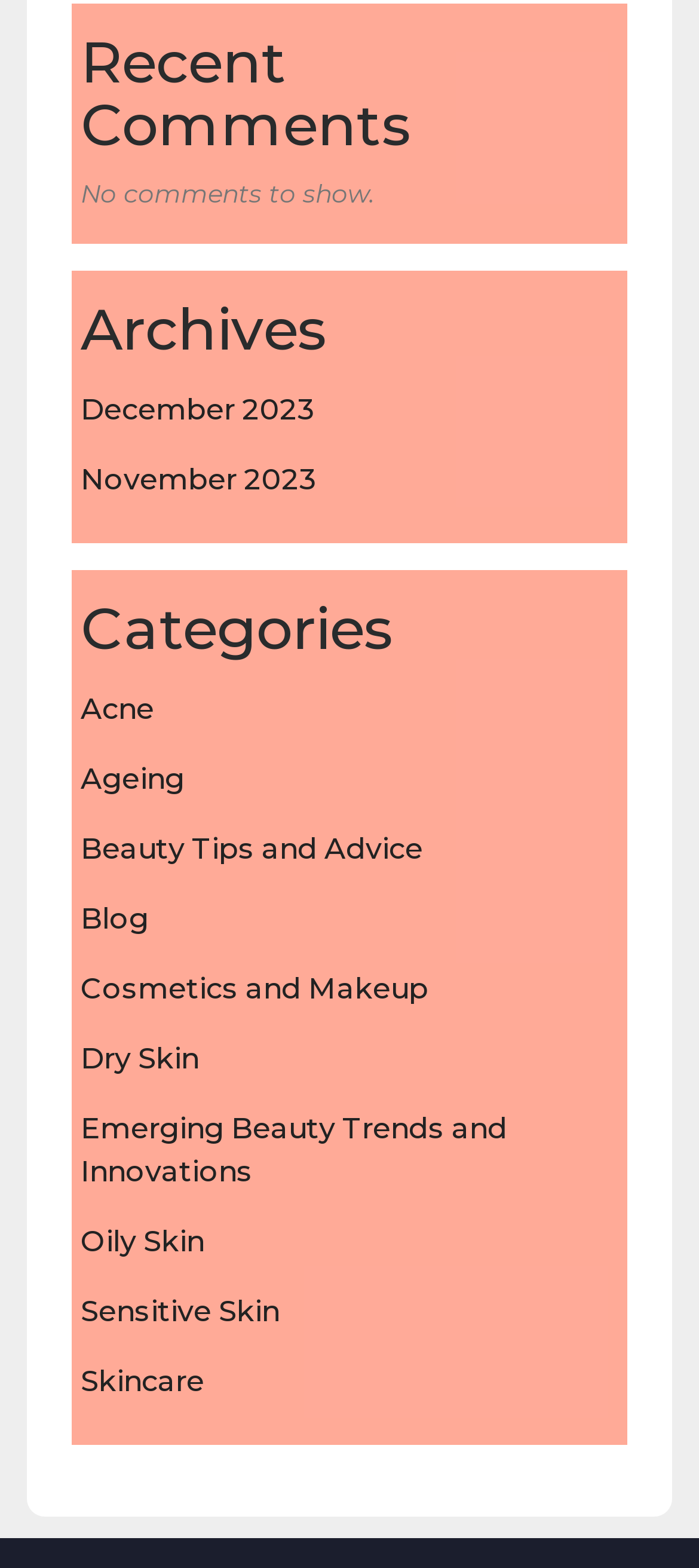What is the most recent archive? Using the information from the screenshot, answer with a single word or phrase.

December 2023